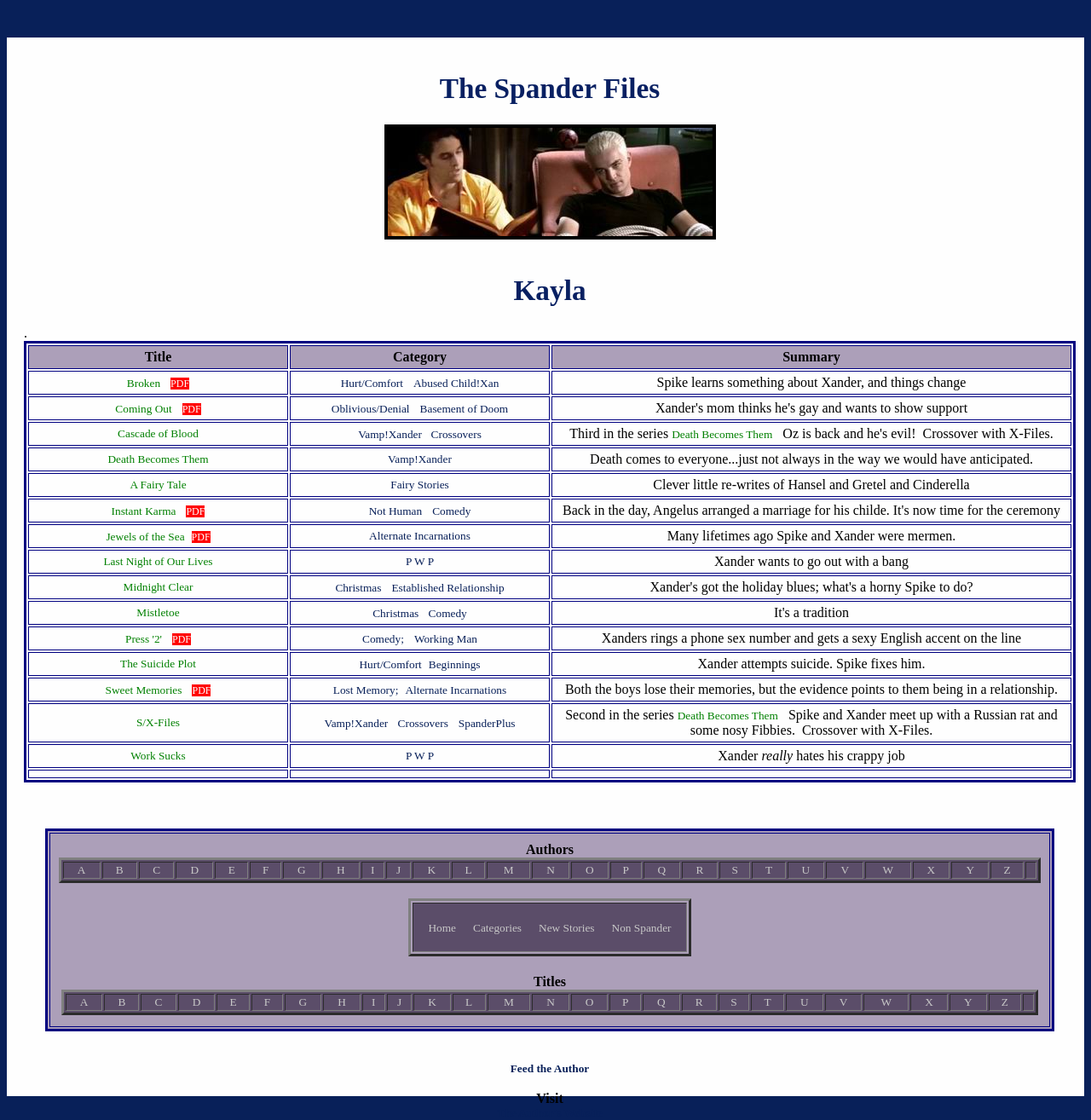What is the tone of some of the stories?
Provide a detailed and well-explained answer to the question.

The presence of stories with titles like 'Instant Karma' and 'Mistletoe' that are categorized as 'Comedy' suggests that some of the stories on this webpage are intended to be humorous.